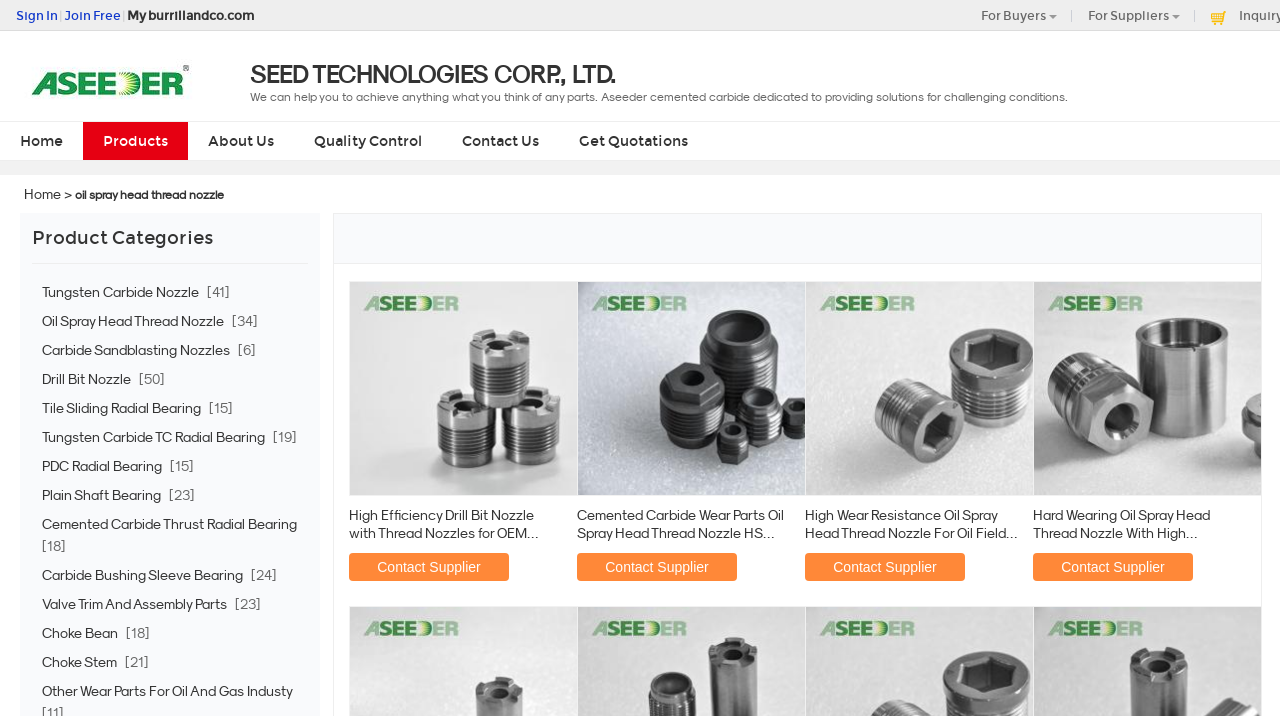What is the name of the first product?
From the details in the image, provide a complete and detailed answer to the question.

The first product is listed under the 'Product Categories' heading, and its name is 'Tungsten Carbide Nozzle'.